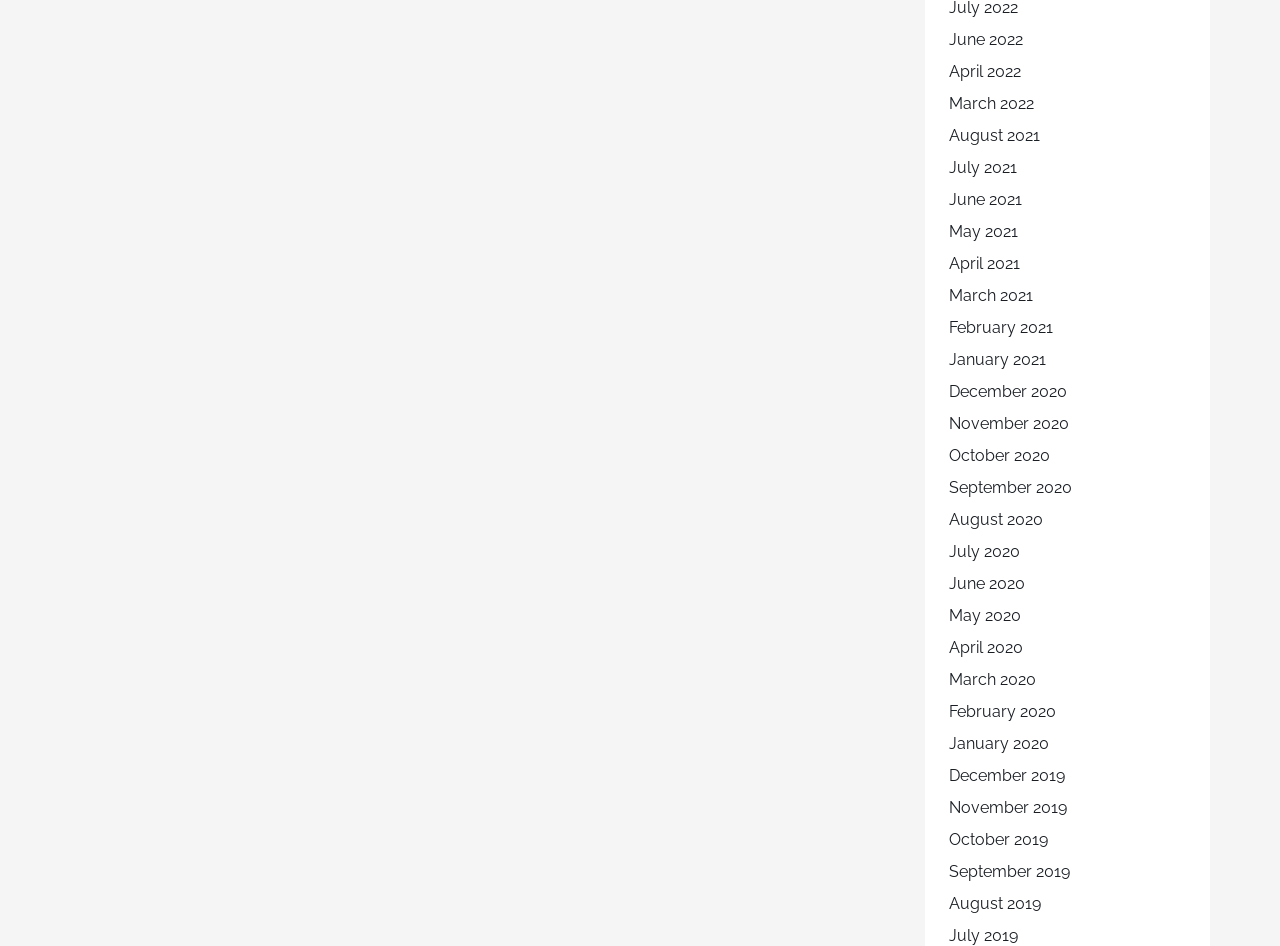Please provide the bounding box coordinates for the UI element as described: "September 2019". The coordinates must be four floats between 0 and 1, represented as [left, top, right, bottom].

[0.741, 0.912, 0.836, 0.932]